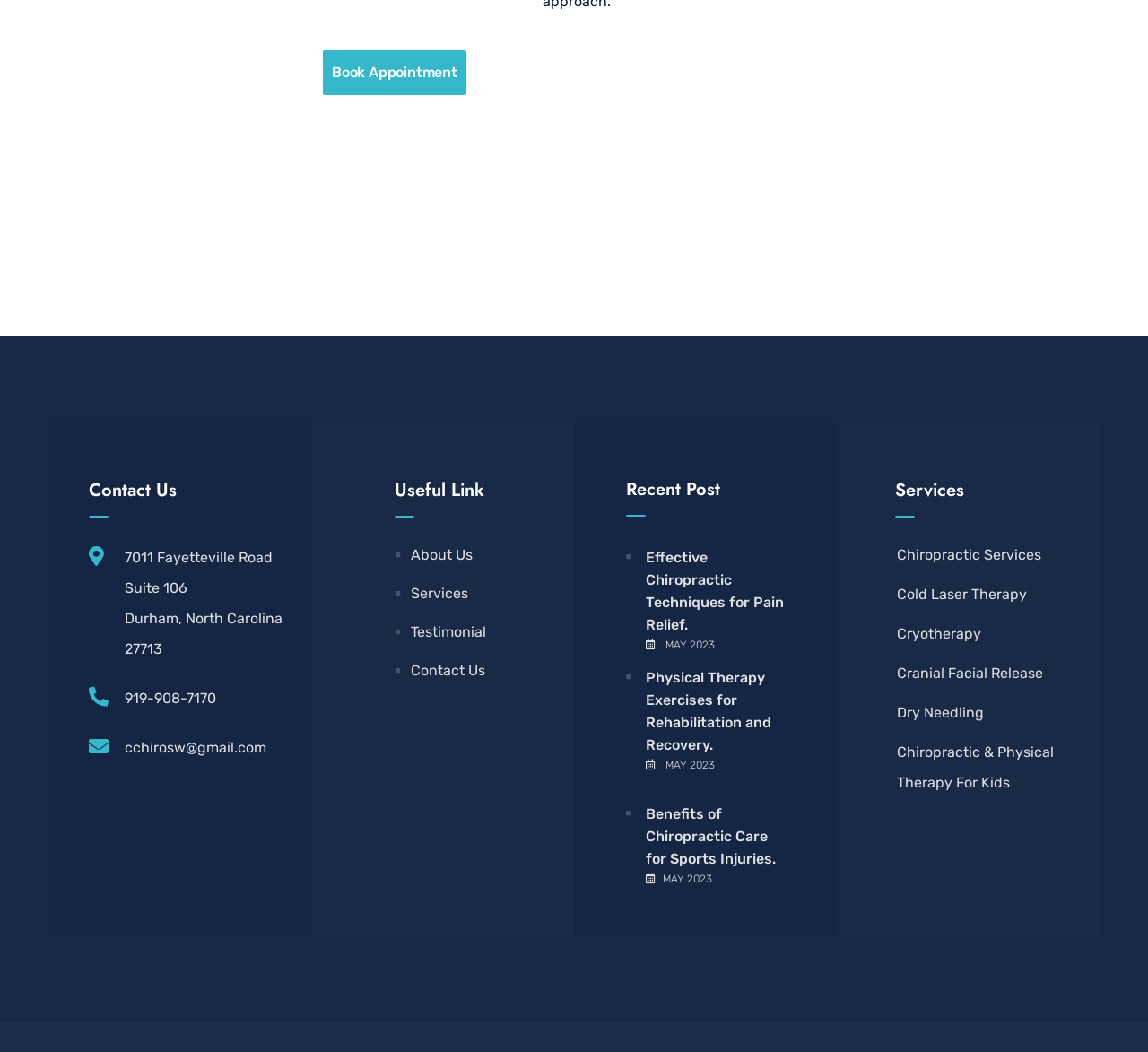Locate the bounding box coordinates of the clickable region necessary to complete the following instruction: "Contact the office via phone". Provide the coordinates in the format of four float numbers between 0 and 1, i.e., [left, top, right, bottom].

[0.109, 0.656, 0.188, 0.672]